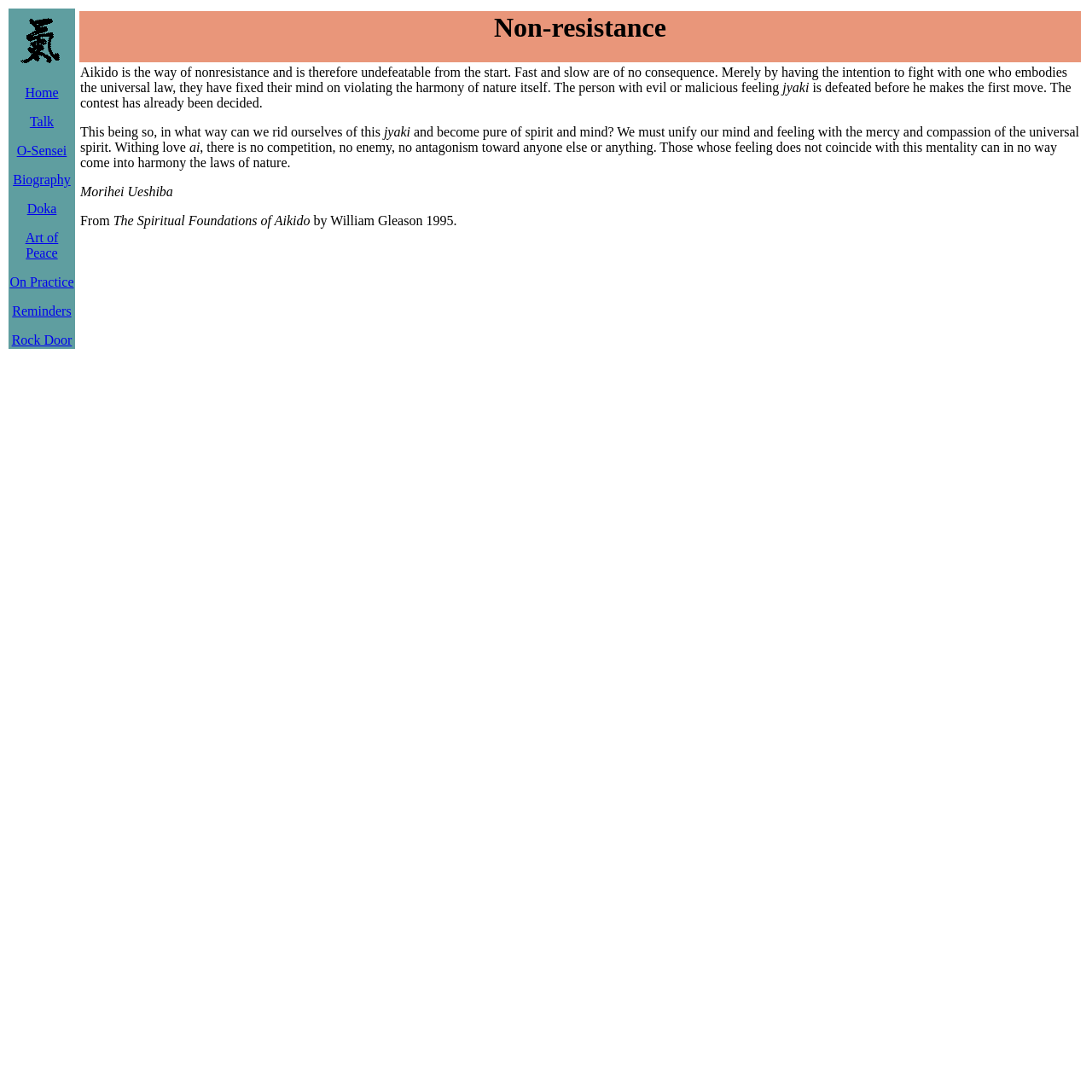Please identify the coordinates of the bounding box that should be clicked to fulfill this instruction: "read the Non-resistance heading".

[0.073, 0.011, 0.989, 0.04]